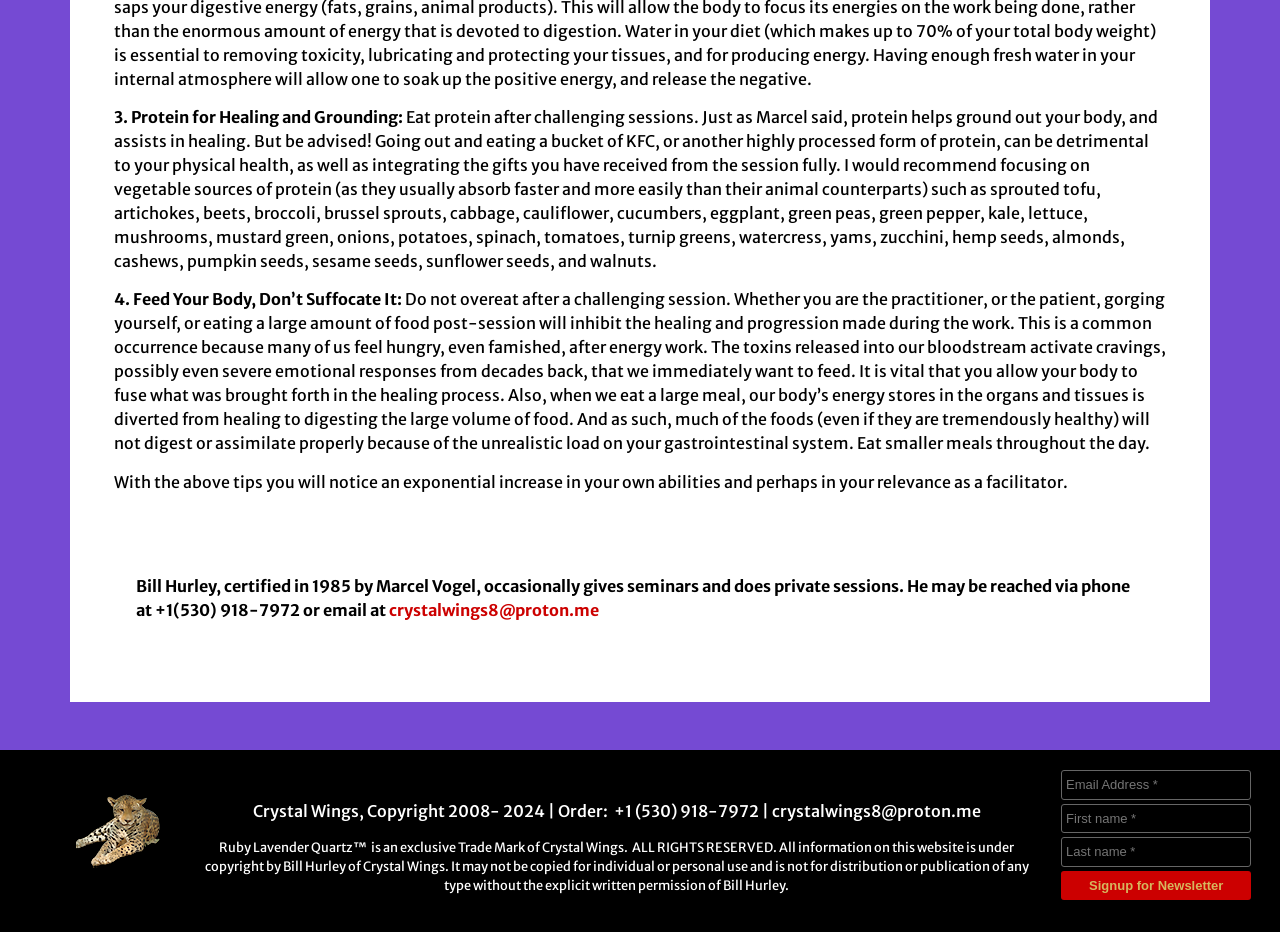From the element description crystalwings8@proton.me, predict the bounding box coordinates of the UI element. The coordinates must be specified in the format (top-left x, top-left y, bottom-right x, bottom-right y) and should be within the 0 to 1 range.

[0.603, 0.86, 0.766, 0.881]